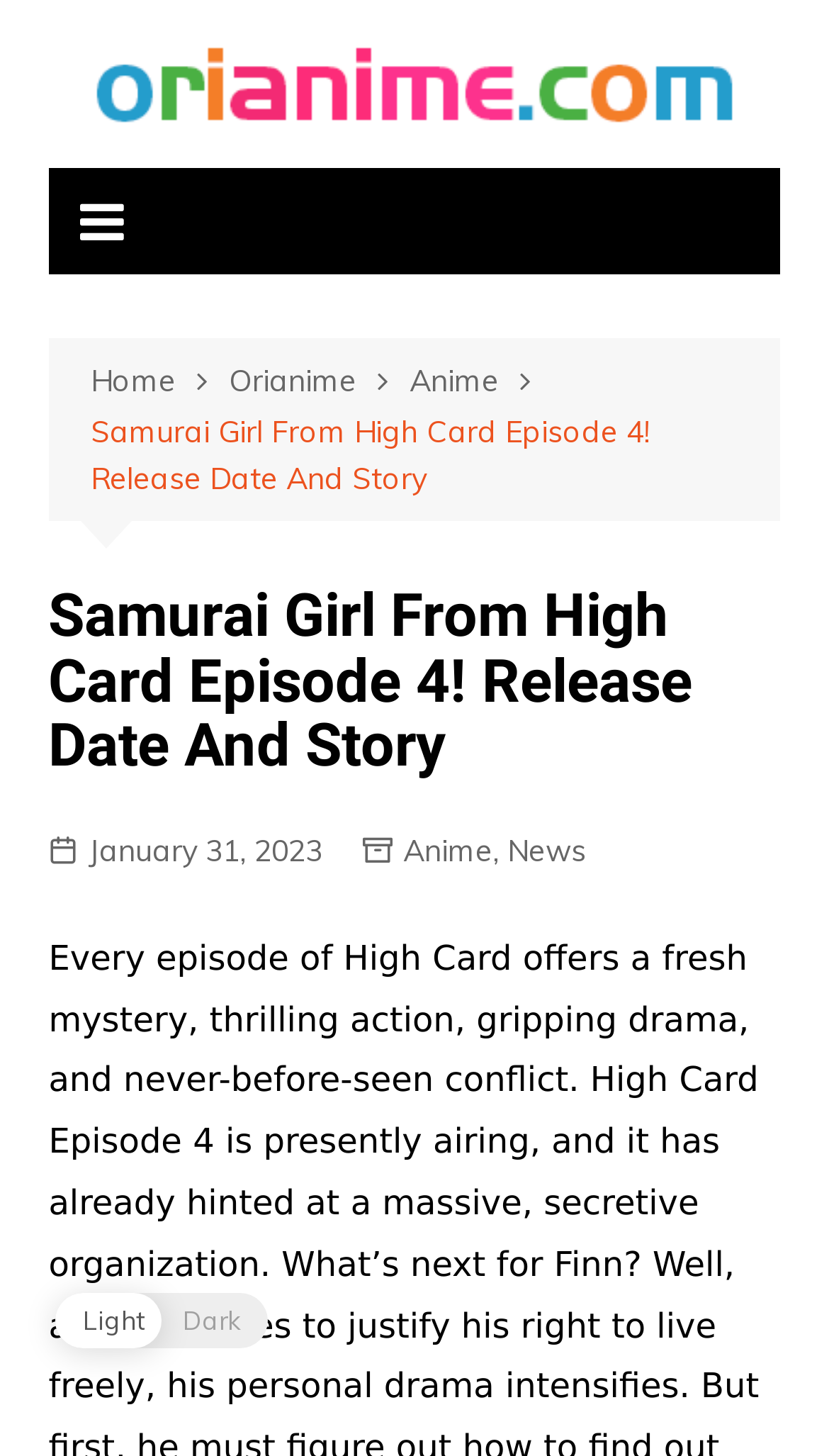Answer the question below using just one word or a short phrase: 
What is the name of the website?

Orianime